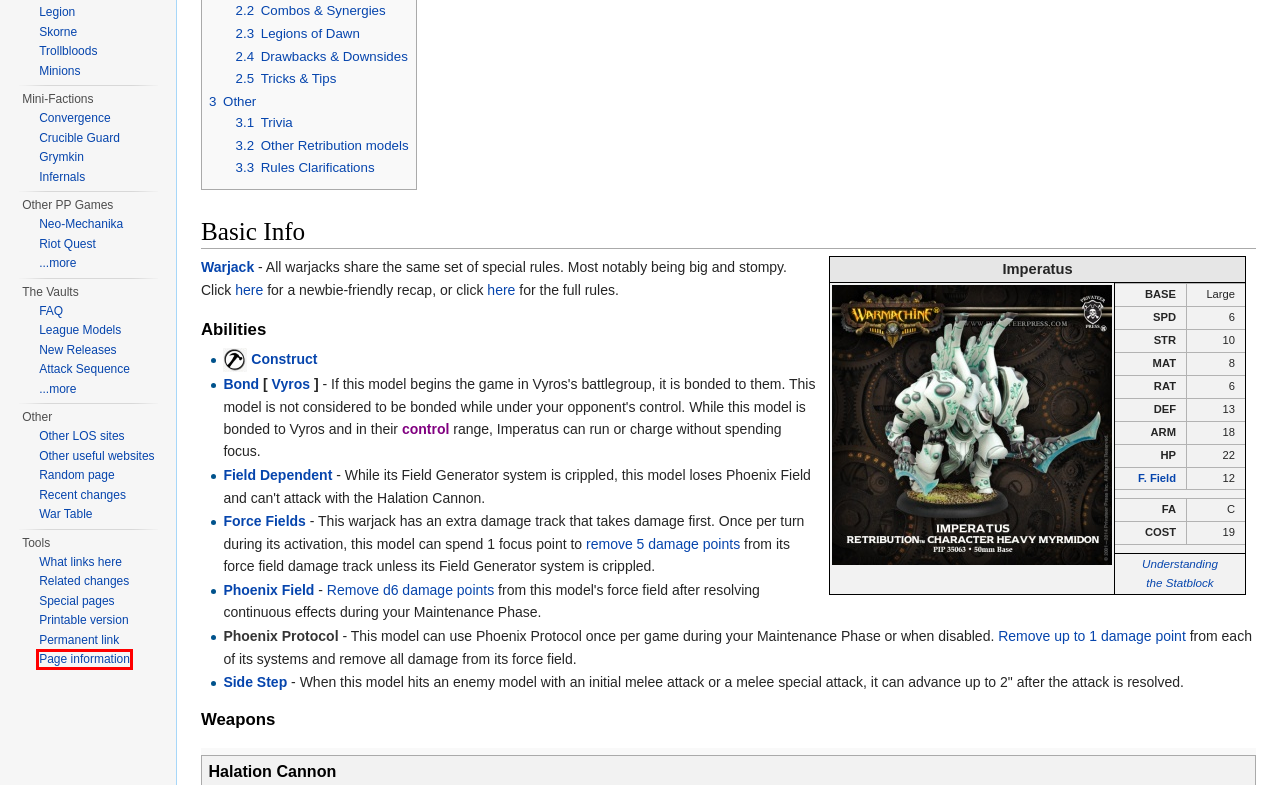You are provided with a screenshot of a webpage where a red rectangle bounding box surrounds an element. Choose the description that best matches the new webpage after clicking the element in the red bounding box. Here are the choices:
A. View source for Template:RC Fire - LOS Warmachine University
B. View source for Template:RC Construct - LOS Warmachine University
C. Permission error - LOS Warmachine University
D. View source for Template:Index Retribution - LOS Warmachine University
E. View source for Template:RC Phoenix Field - LOS Warmachine University
F. Information for "Imperatus/mw/index.php" - LOS Warmachine University
G. View source for Template:RC Magical Damage - LOS Warmachine University
H. View source for Template:RC Flame Burst - LOS Warmachine University

F